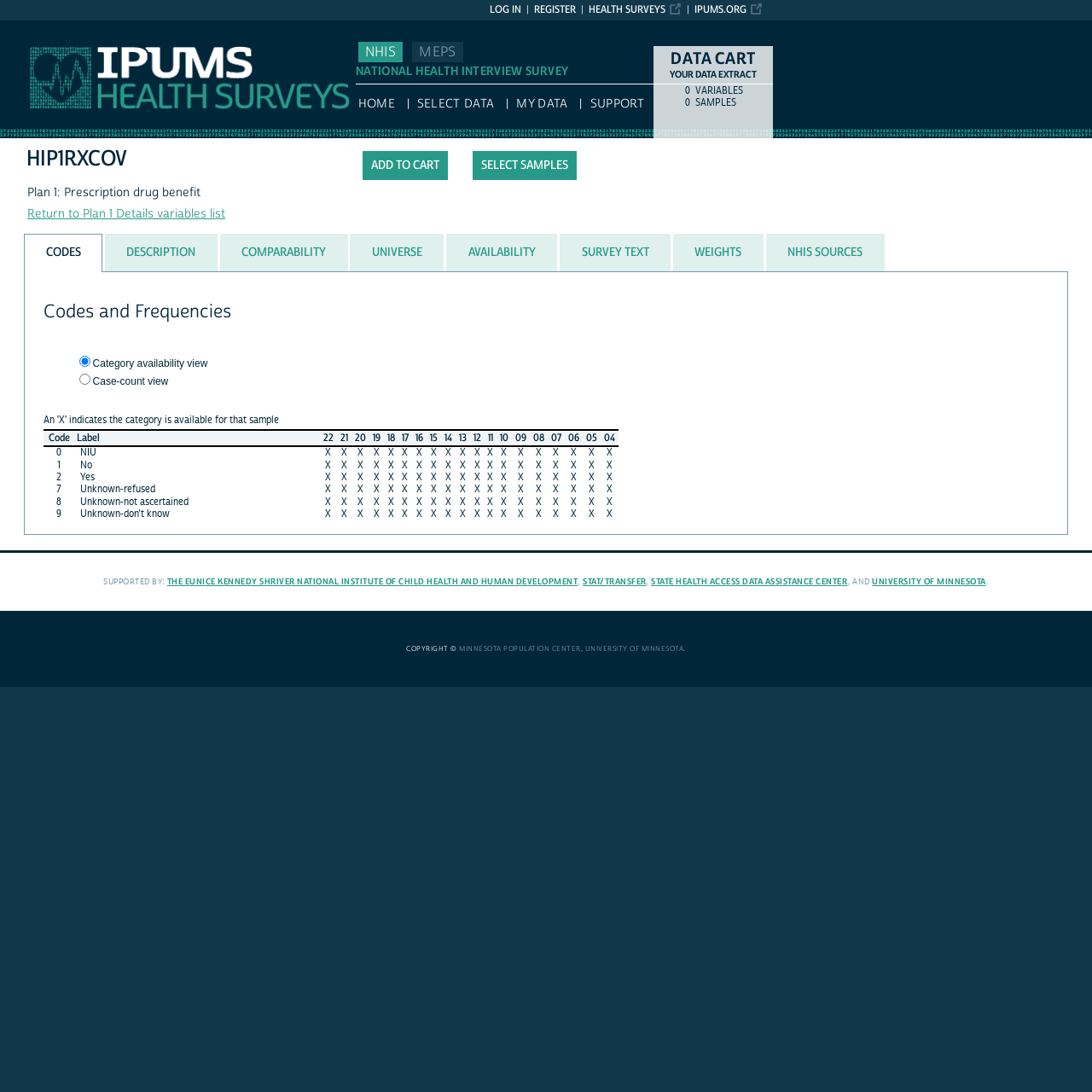Identify the bounding box coordinates of the section that should be clicked to achieve the task described: "Click the 'Return to Plan 1 Details variables list' link".

[0.025, 0.189, 0.206, 0.203]